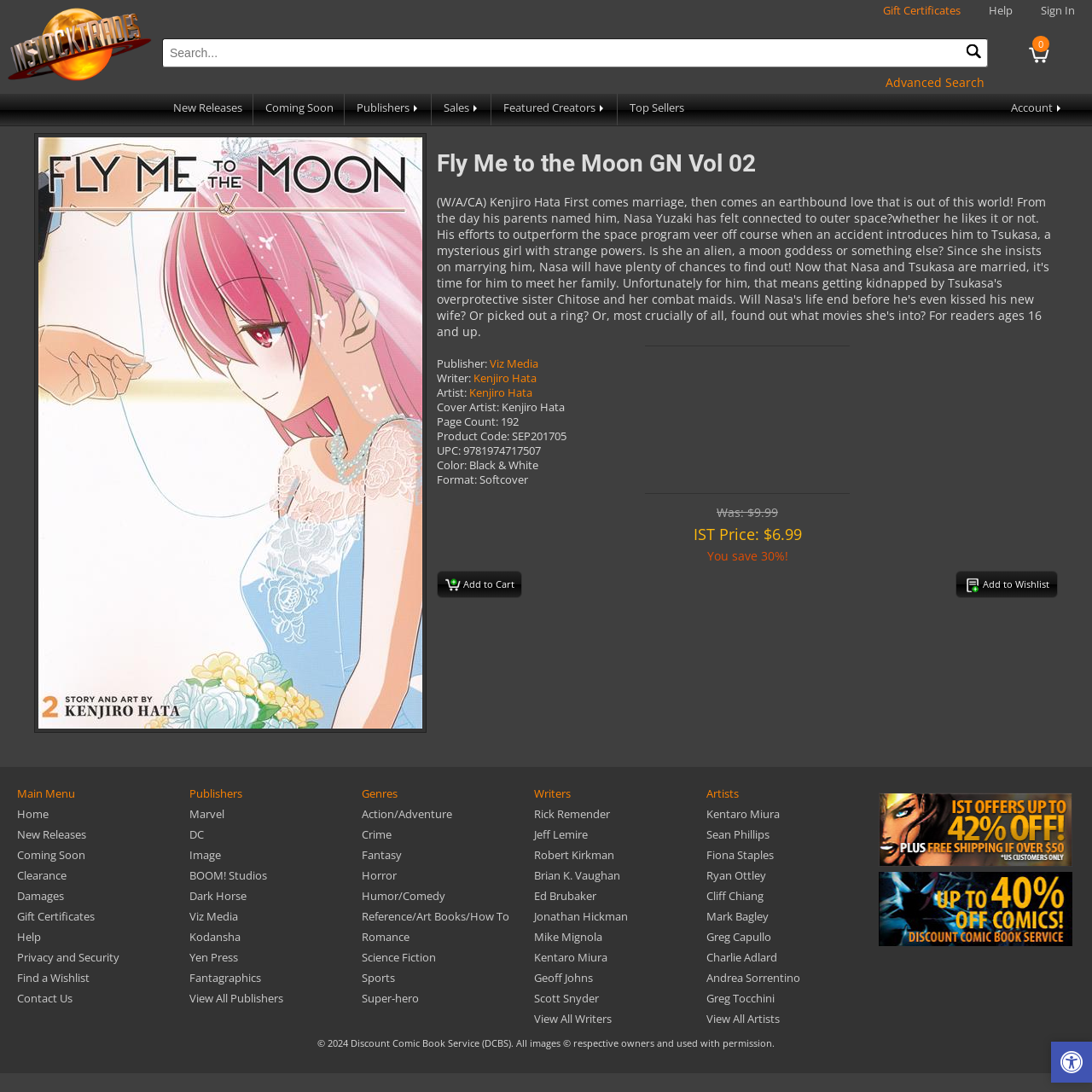Who is the publisher of this graphic novel?
Can you provide an in-depth and detailed response to the question?

I found the answer by looking at the 'Publisher:' label and its corresponding link, which says 'Viz Media'.